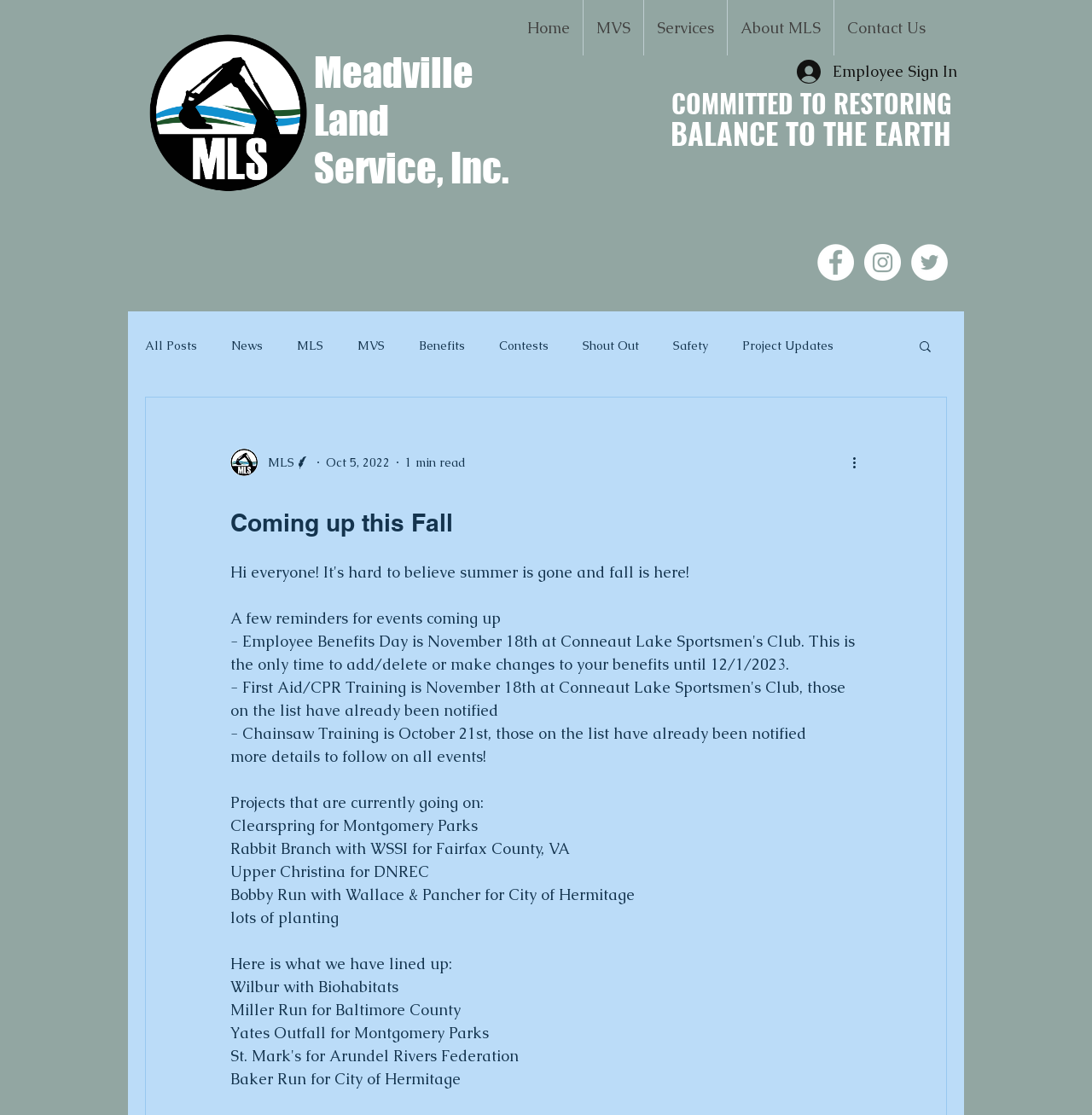Determine the bounding box coordinates for the region that must be clicked to execute the following instruction: "Click Employee Sign In button".

[0.719, 0.049, 0.883, 0.08]